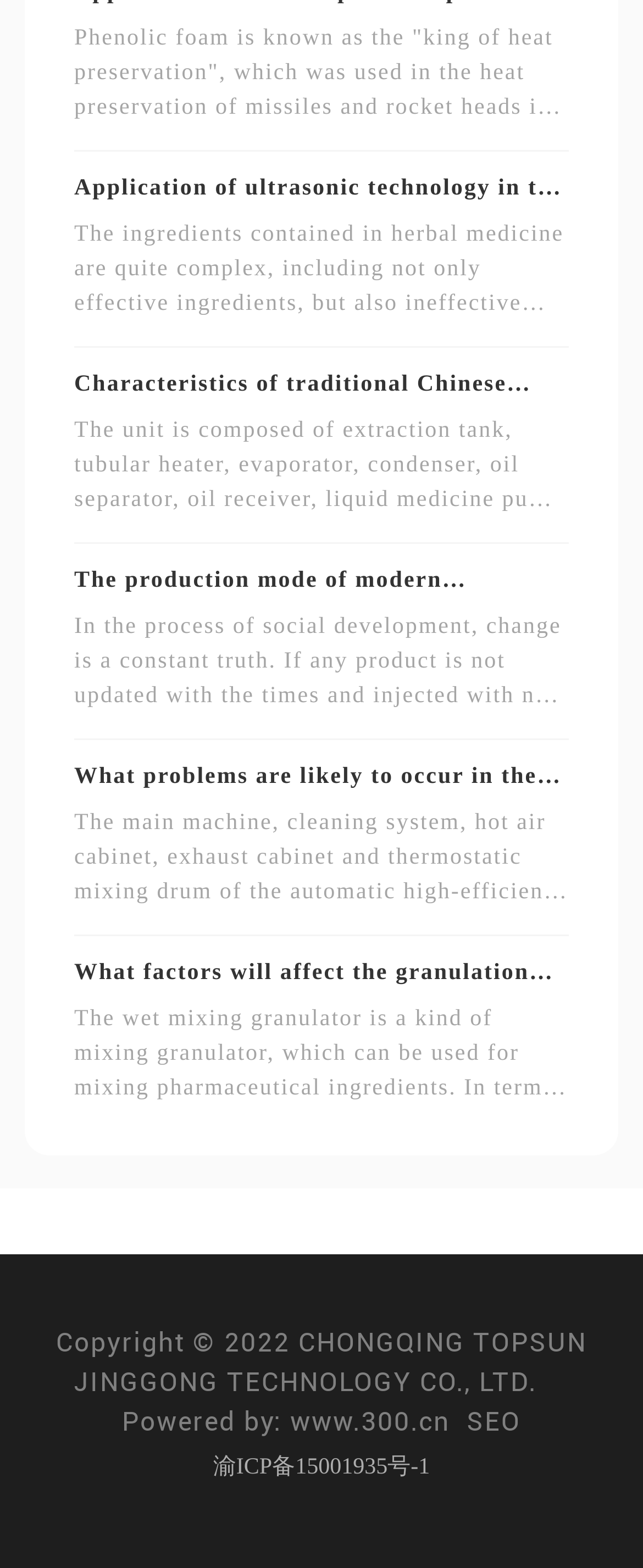What is the purpose of the links on the webpage?
Refer to the screenshot and answer in one word or phrase.

To provide additional information